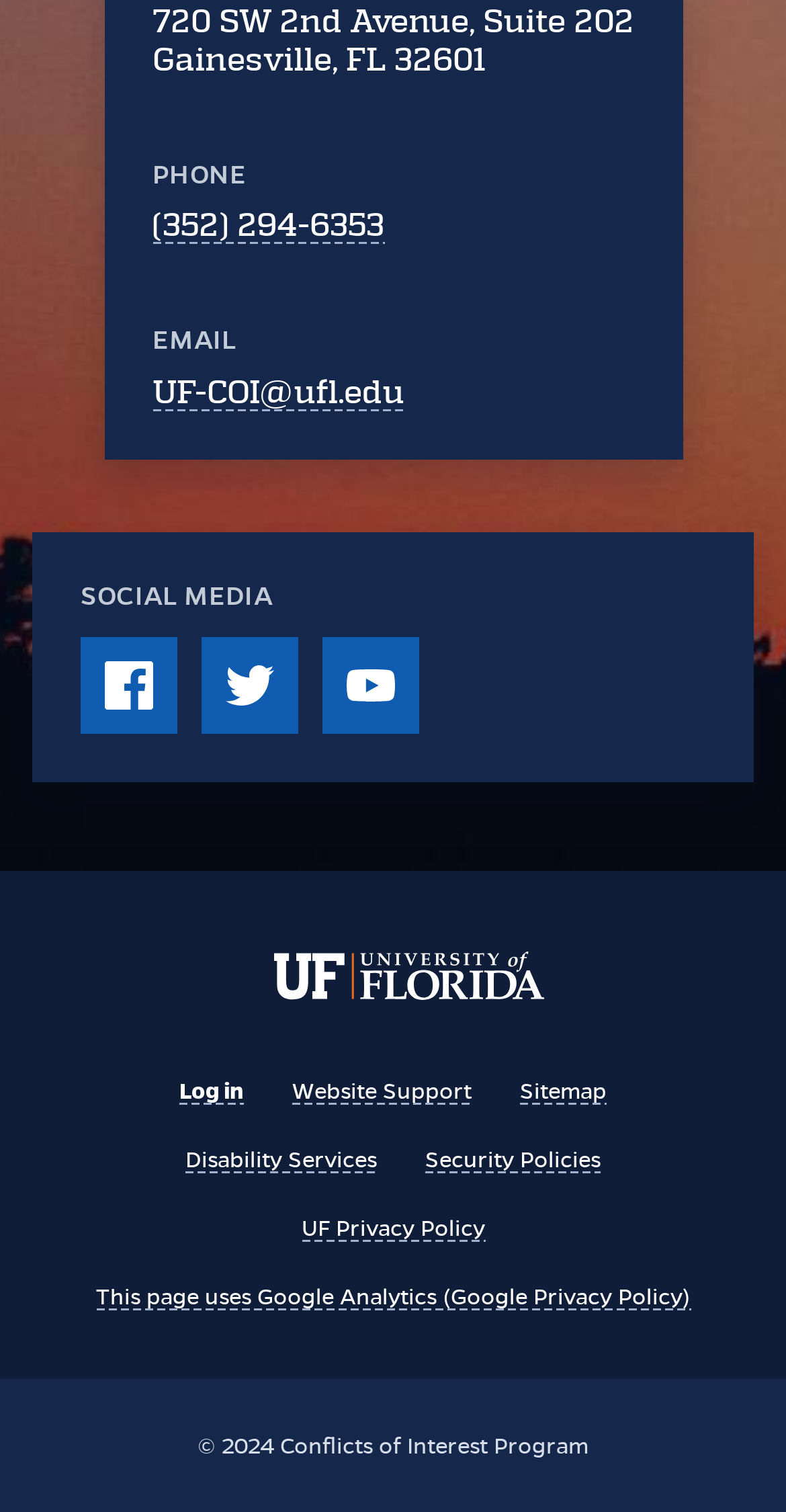Find the bounding box coordinates of the area to click in order to follow the instruction: "access documents".

None